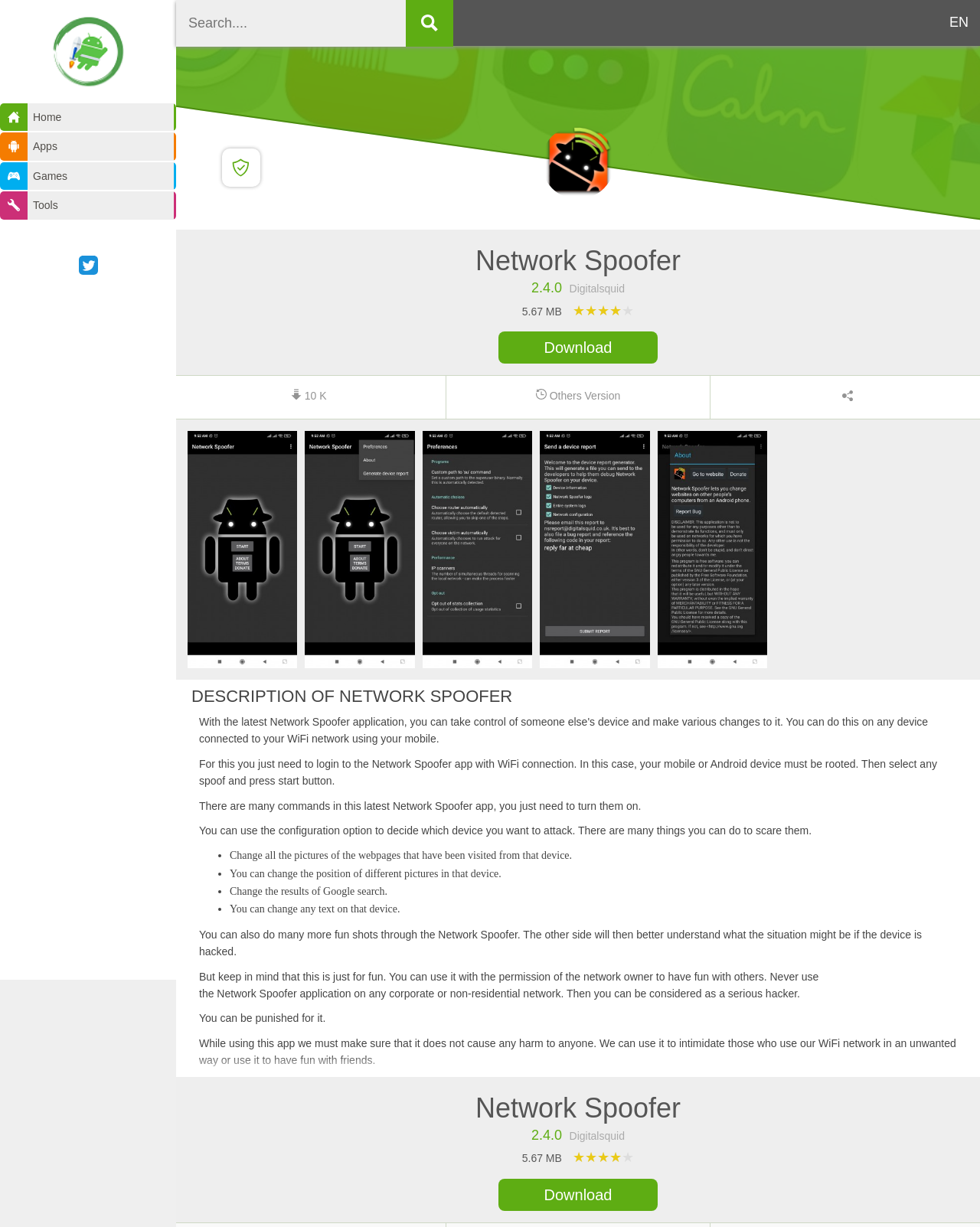Given the element description Games, identify the bounding box coordinates for the UI element on the webpage screenshot. The format should be (top-left x, top-left y, bottom-right x, bottom-right y), with values between 0 and 1.

[0.028, 0.132, 0.177, 0.155]